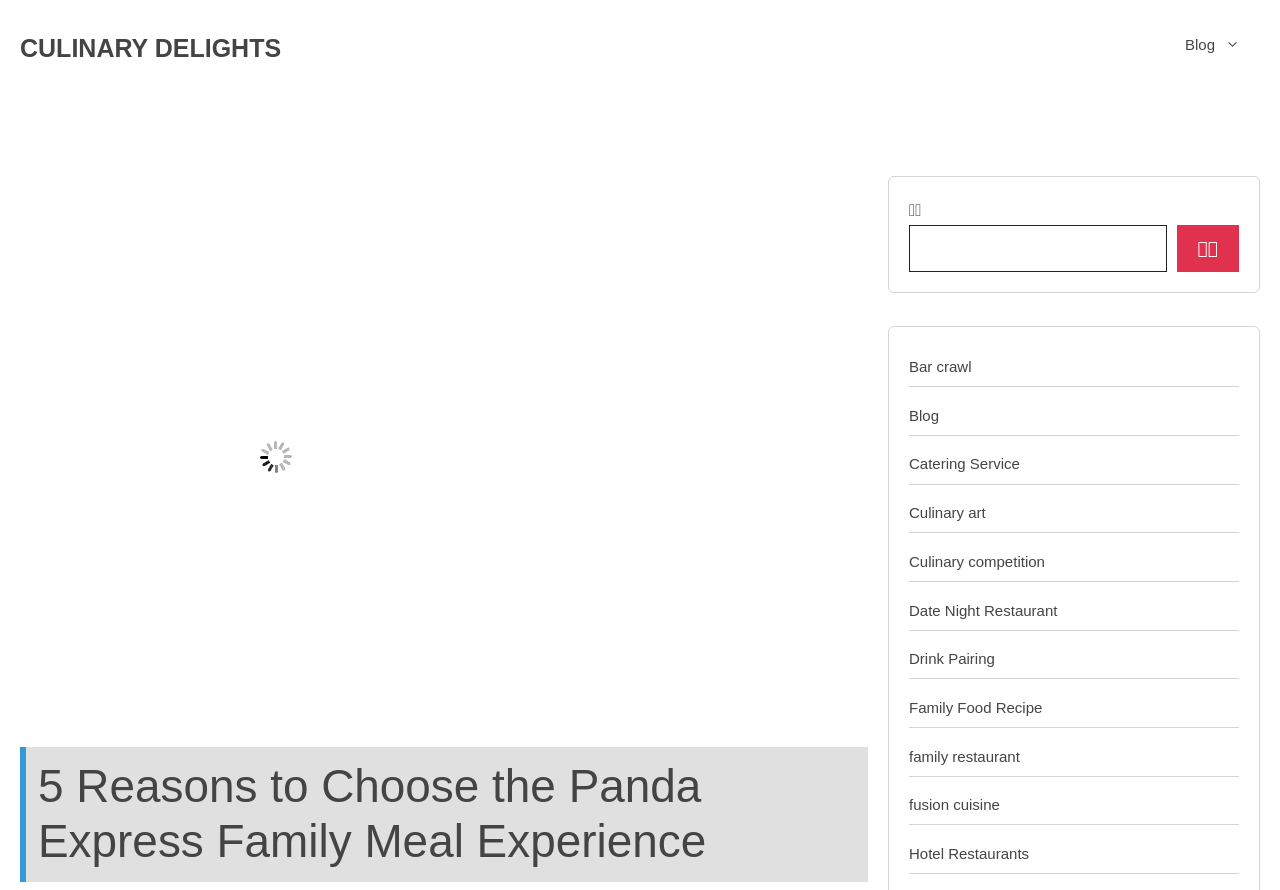Please locate the bounding box coordinates of the region I need to click to follow this instruction: "Learn about catering service".

[0.71, 0.512, 0.797, 0.531]